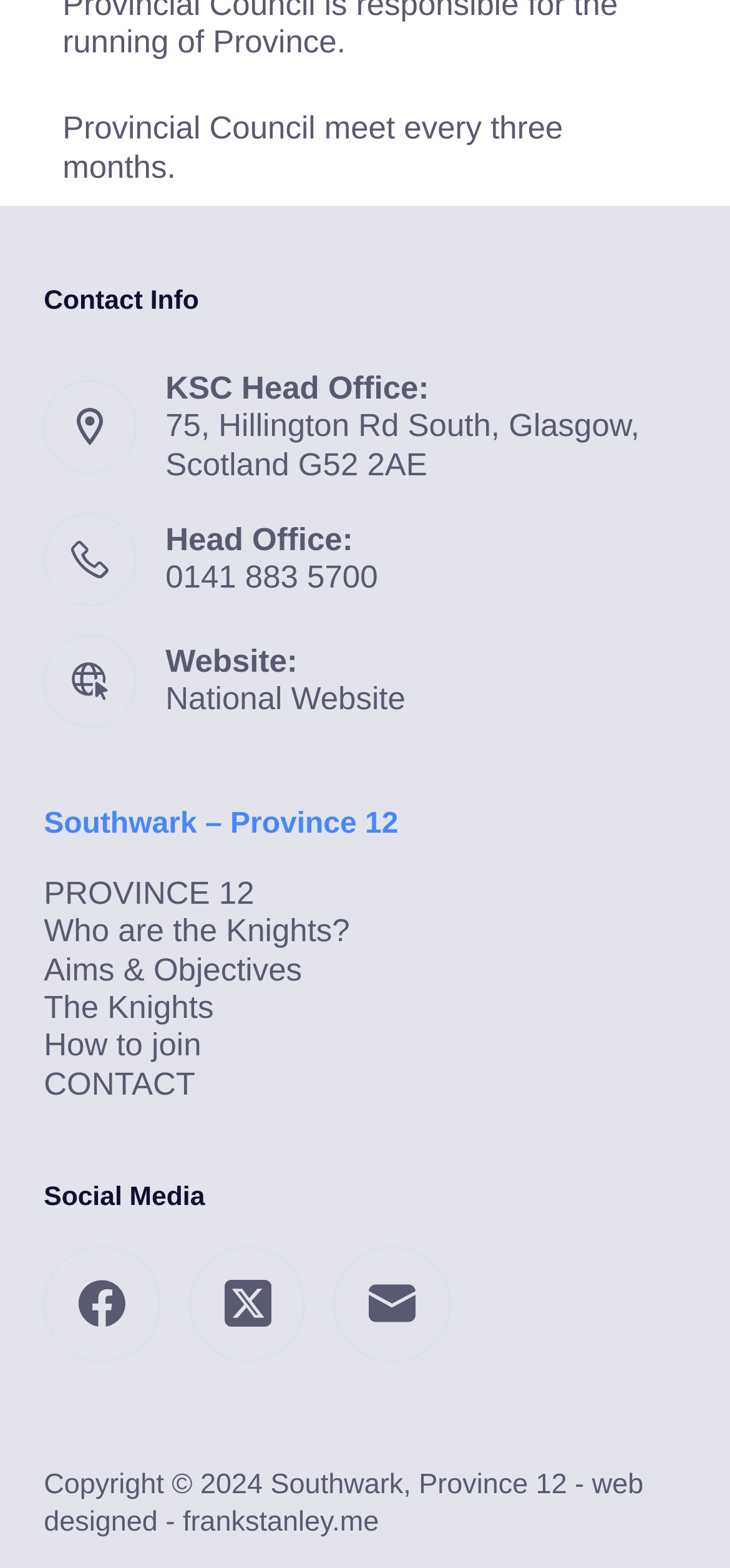Determine the bounding box coordinates for the clickable element required to fulfill the instruction: "Enter code". Provide the coordinates as four float numbers between 0 and 1, i.e., [left, top, right, bottom].

None